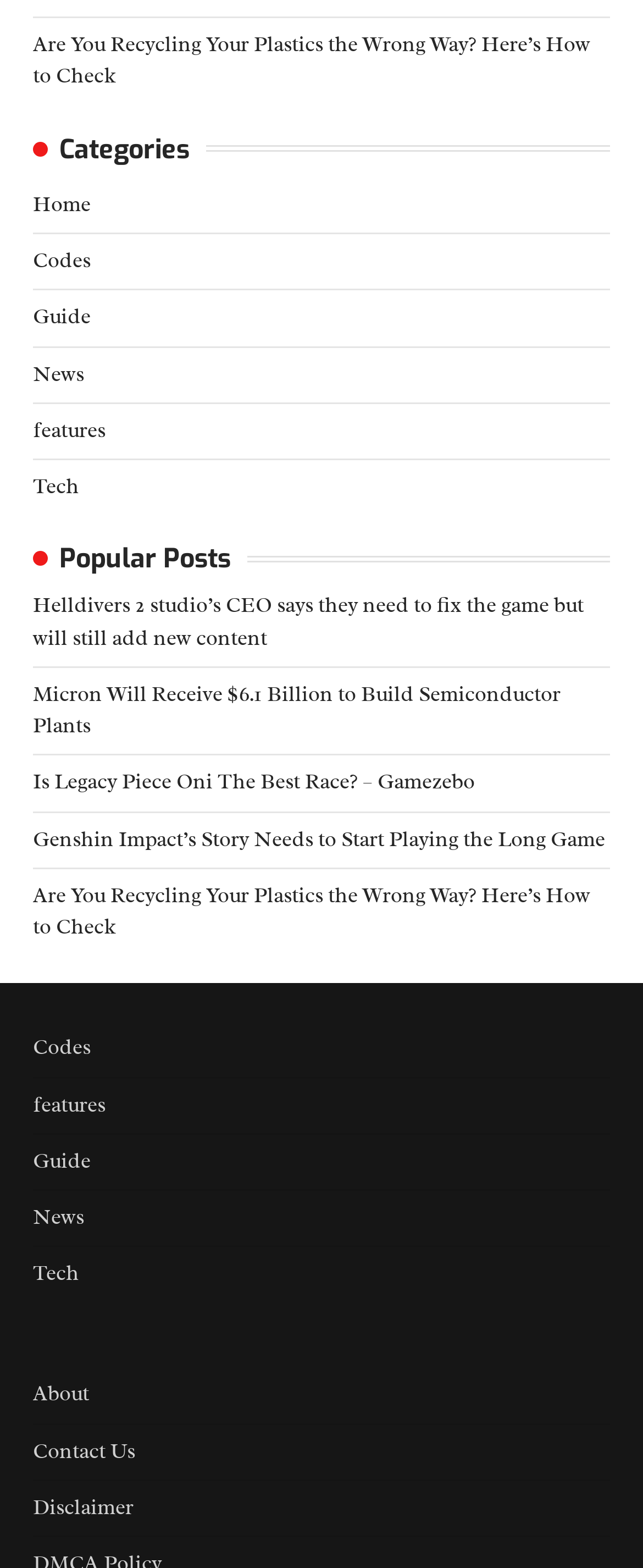Determine the bounding box coordinates of the target area to click to execute the following instruction: "read popular post about Helldivers 2."

[0.051, 0.378, 0.908, 0.415]